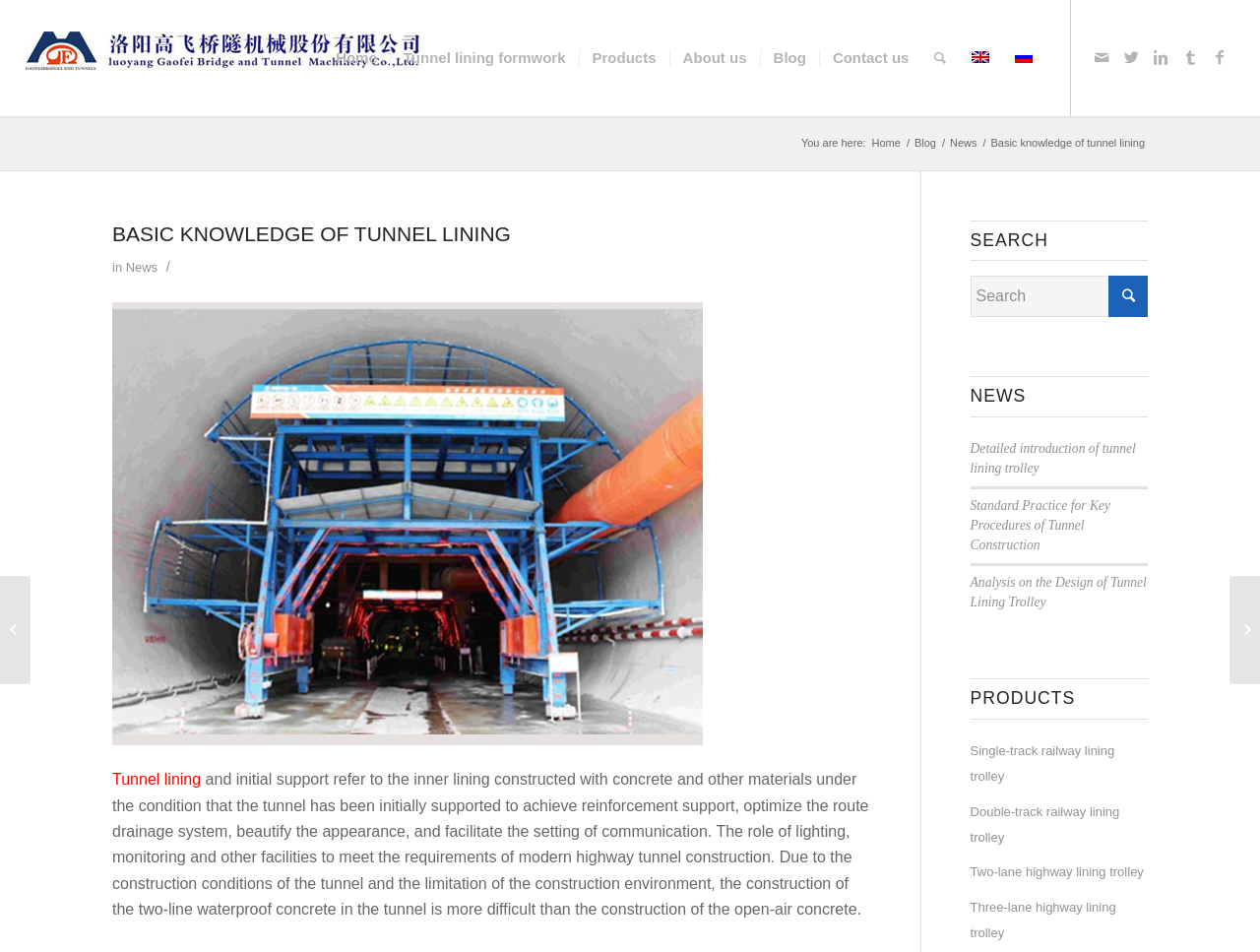What is the topic of the news article 'Detailed introduction of tunnel lining trolley'?
Give a single word or phrase answer based on the content of the image.

Tunnel lining trolley